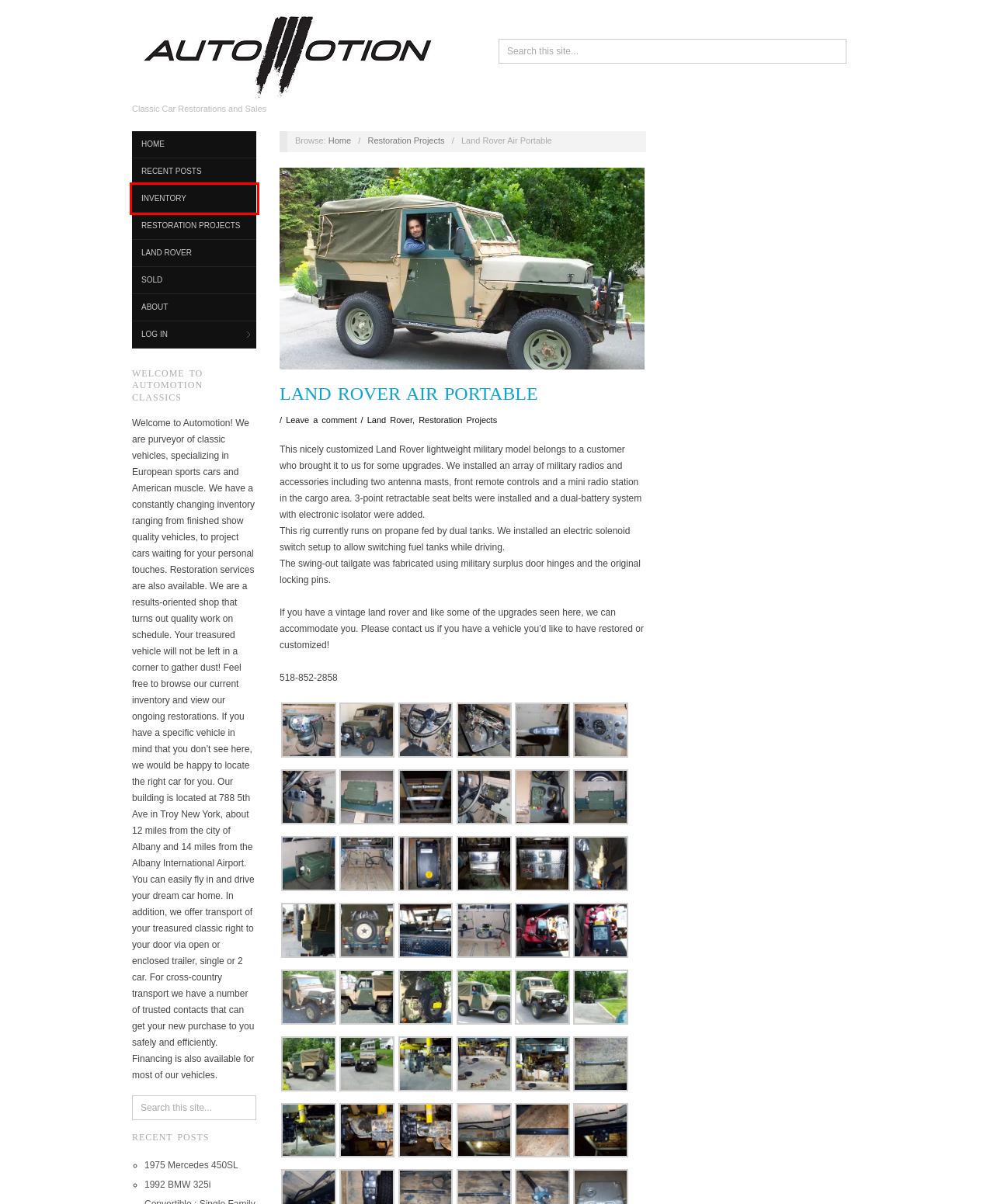You are provided with a screenshot of a webpage that has a red bounding box highlighting a UI element. Choose the most accurate webpage description that matches the new webpage after clicking the highlighted element. Here are your choices:
A. About – Automotion Classics
B. Sold – Automotion Classics
C. Land Rover – Automotion Classics
D. Recent Posts – Automotion Classics
E. Log In – Automotion Classics
F. 1975 Mercedes 450SL – Automotion Classics
G. Inventory – Automotion Classics
H. Restoration Projects – Automotion Classics

G